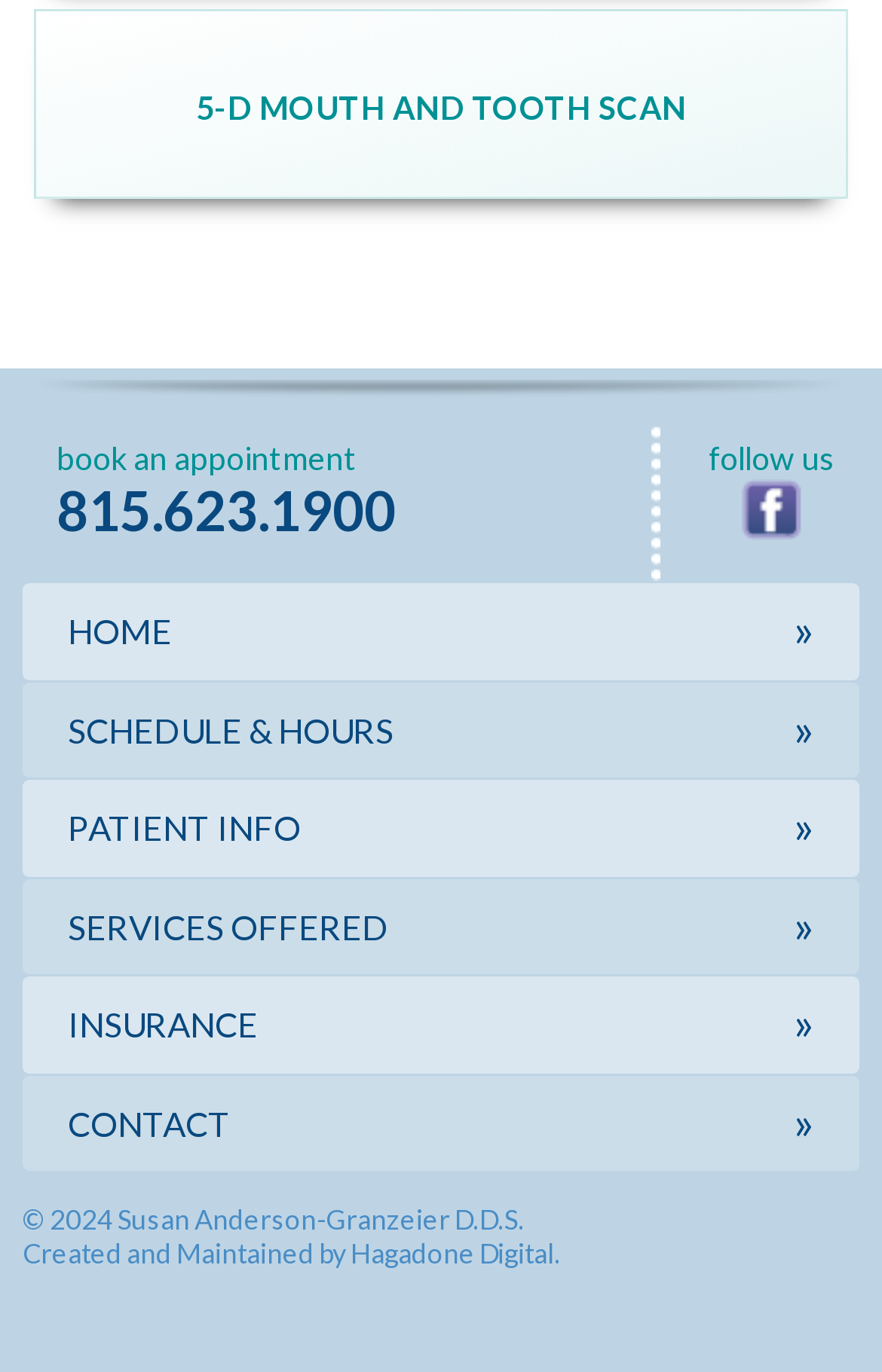Respond with a single word or phrase to the following question:
What is the company that created and maintained the website?

Hagadone Digital